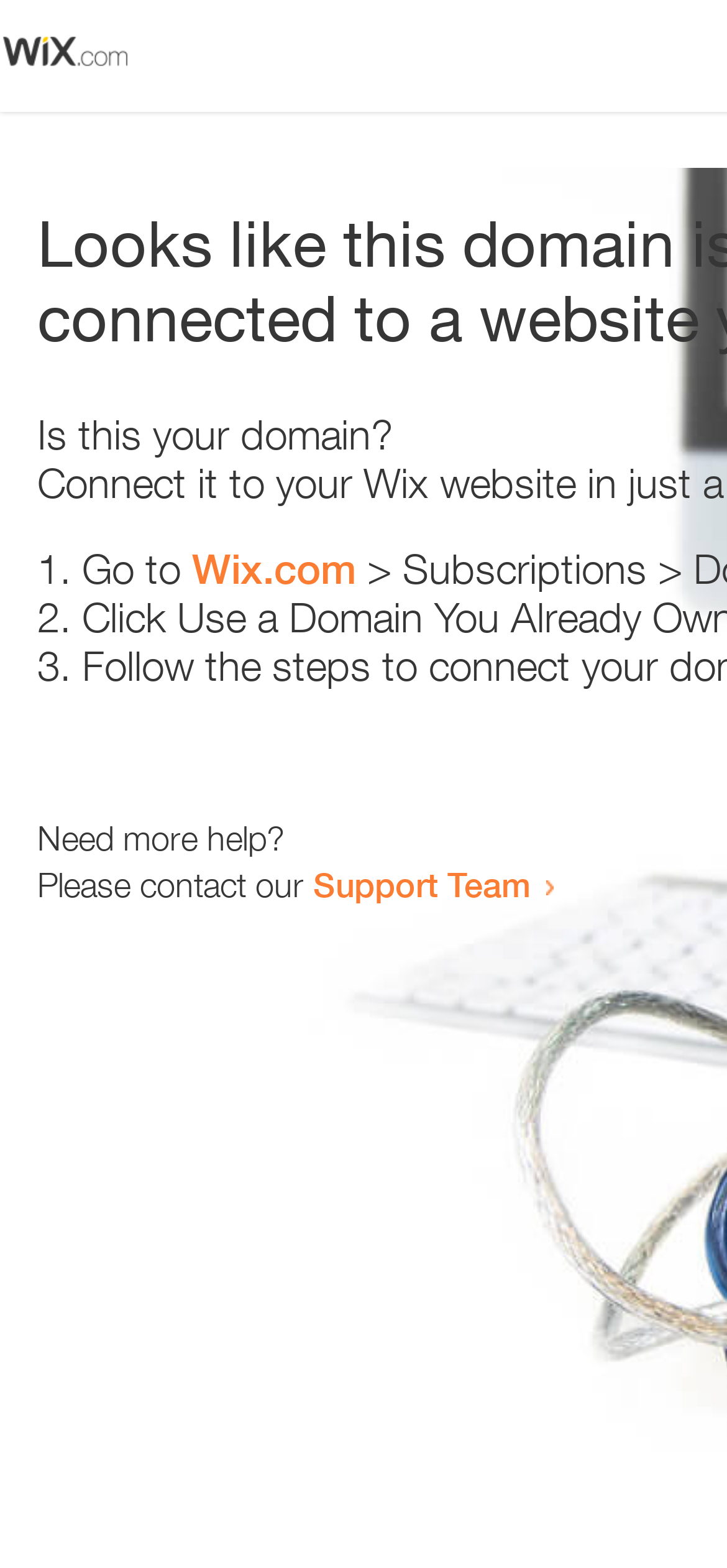Craft a detailed narrative of the webpage's structure and content.

The webpage appears to be an error page, with a small image at the top left corner. Below the image, there is a heading that reads "Is this your domain?" centered on the page. 

Underneath the heading, there is a numbered list with three items. The first item starts with "1." and is followed by the text "Go to" and a link to "Wix.com". The second item starts with "2." and the third item starts with "3.", but their contents are not specified. 

At the bottom of the page, there is a section that provides additional help options. It starts with the text "Need more help?" and is followed by a sentence that reads "Please contact our". This sentence is completed with a link to the "Support Team".